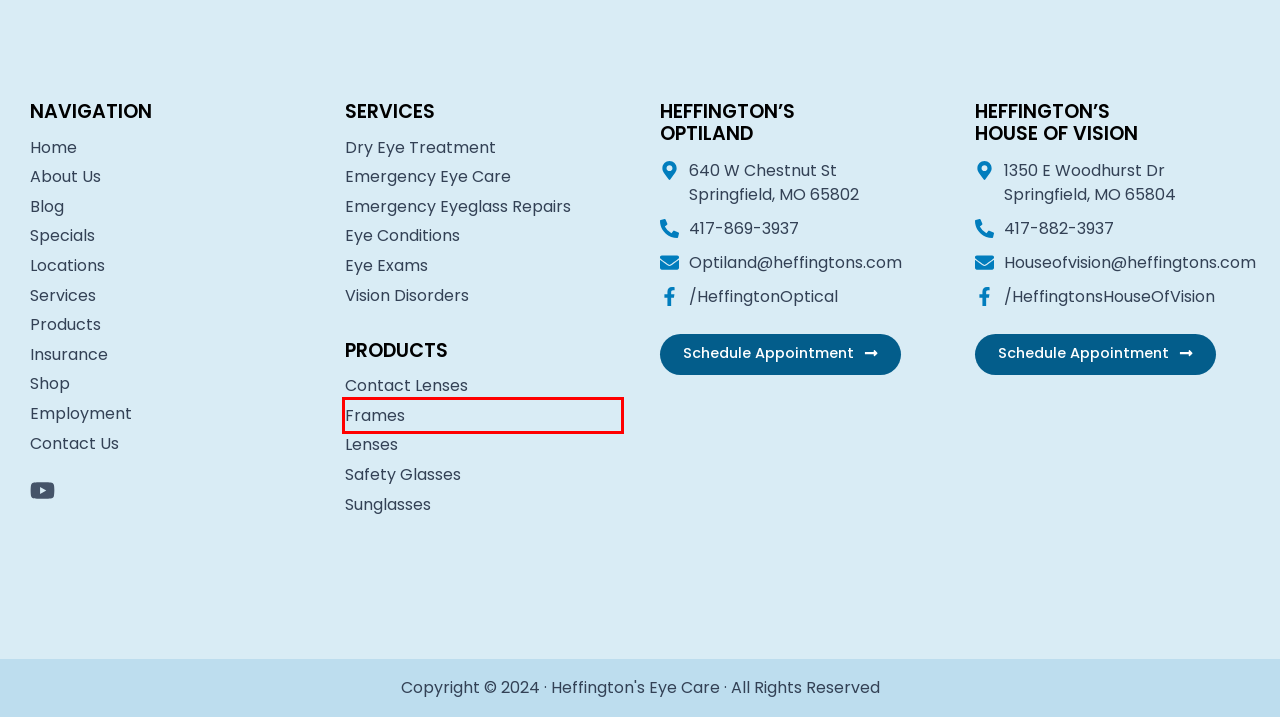You have a screenshot of a webpage with a red bounding box highlighting a UI element. Your task is to select the best webpage description that corresponds to the new webpage after clicking the element. Here are the descriptions:
A. Contact Lenses - Heffington's House of Vision
B. Sunglasses - Heffington's House of Vision
C. Emergency Eye Care - Heffington's House of Vision
D. Lenses - Heffington's House of Vision
E. Frames - Heffington's House of Vision
F. Eye Conditions - Heffington's House of Vision
G. Safety Glasses - Heffington's House of Vision
H. Emergency Eyeglass Repairs - Heffington's House of Vision

E